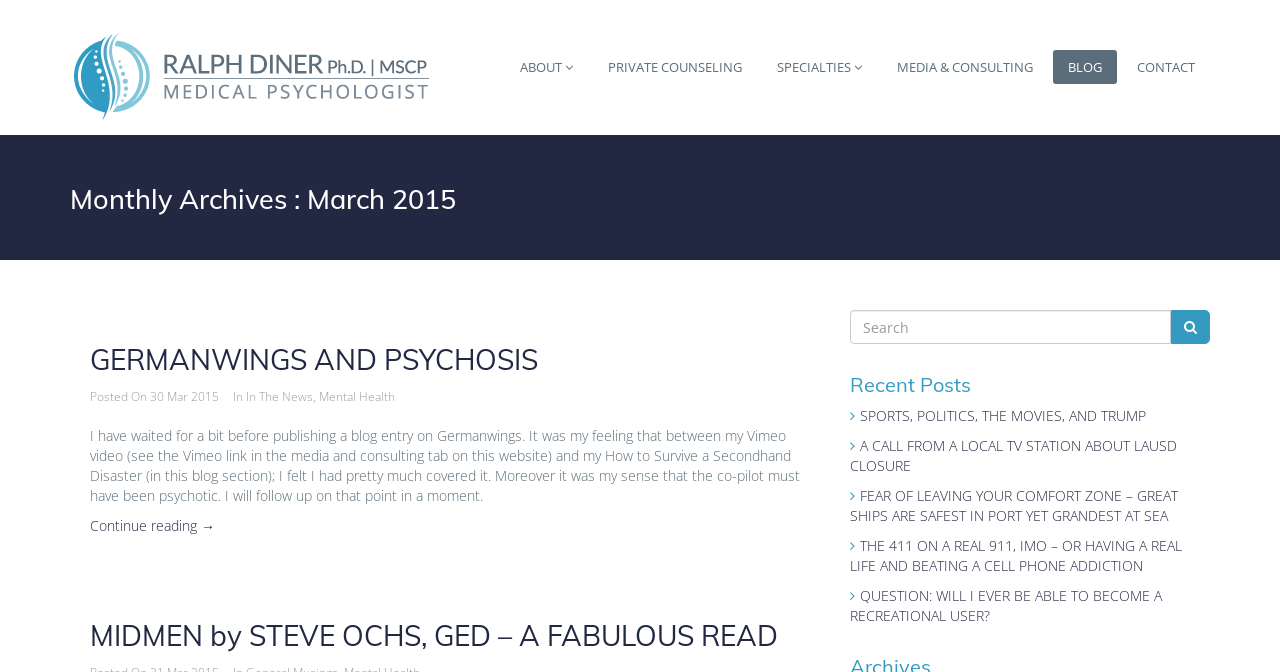Please specify the coordinates of the bounding box for the element that should be clicked to carry out this instruction: "Read the GERMANWINGS AND PSYCHOSIS article". The coordinates must be four float numbers between 0 and 1, formatted as [left, top, right, bottom].

[0.07, 0.513, 0.625, 0.559]